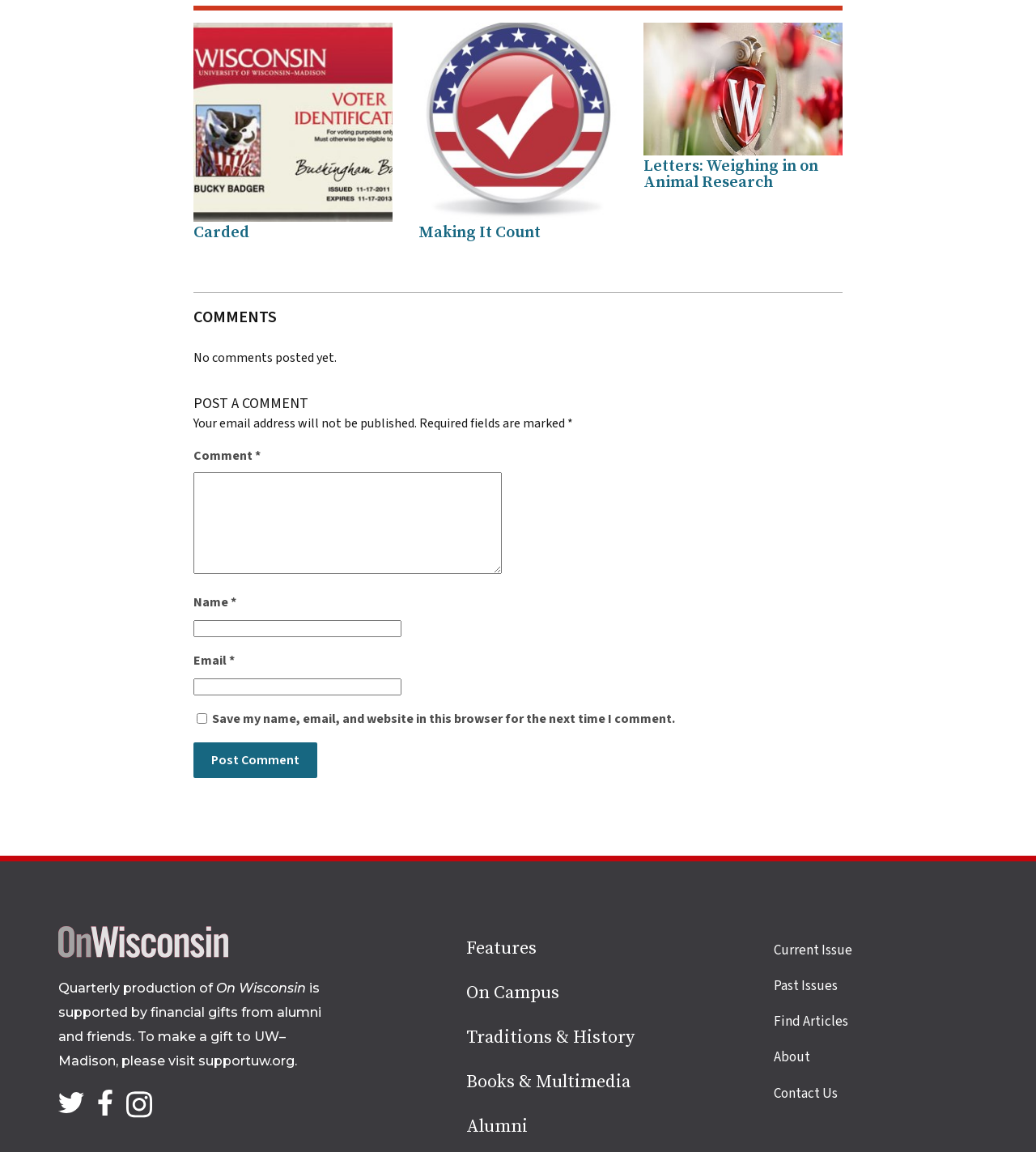Please specify the bounding box coordinates in the format (top-left x, top-left y, bottom-right x, bottom-right y), with values ranging from 0 to 1. Identify the bounding box for the UI component described as follows: Books & Multimedia

[0.45, 0.93, 0.609, 0.949]